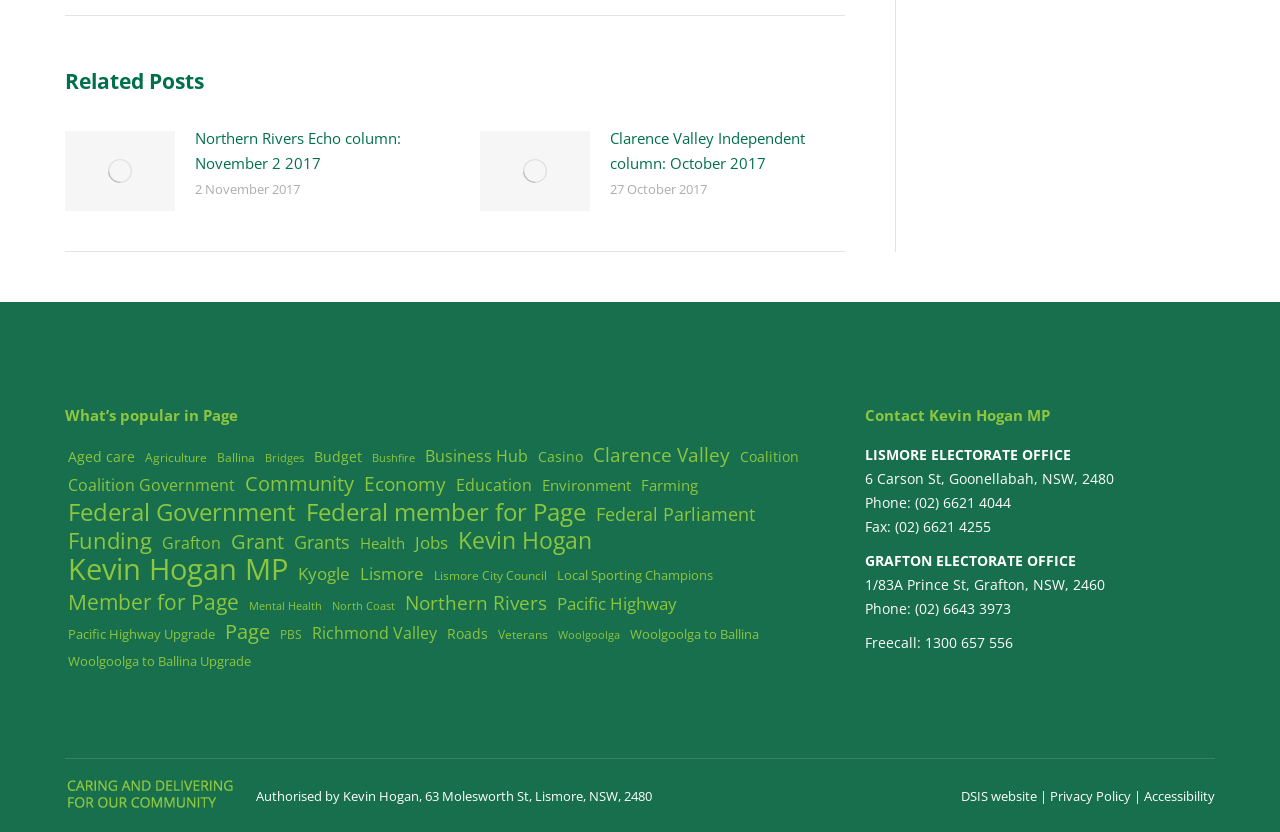Provide the bounding box coordinates for the specified HTML element described in this description: "Woolgoolga to Ballina Upgrade". The coordinates should be four float numbers ranging from 0 to 1, in the format [left, top, right, bottom].

[0.051, 0.78, 0.198, 0.809]